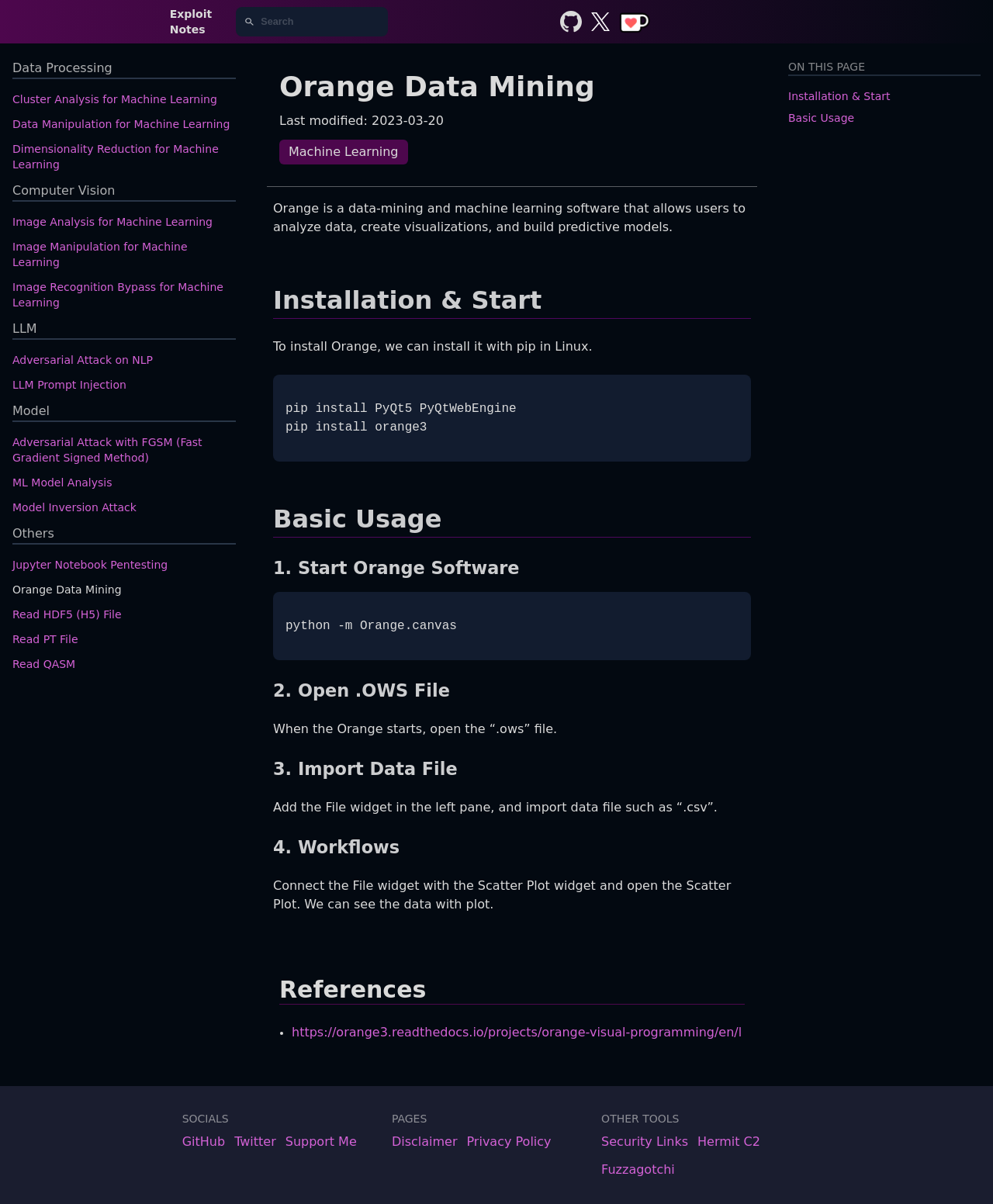Please locate the clickable area by providing the bounding box coordinates to follow this instruction: "Copy the installation command".

[0.723, 0.311, 0.756, 0.338]